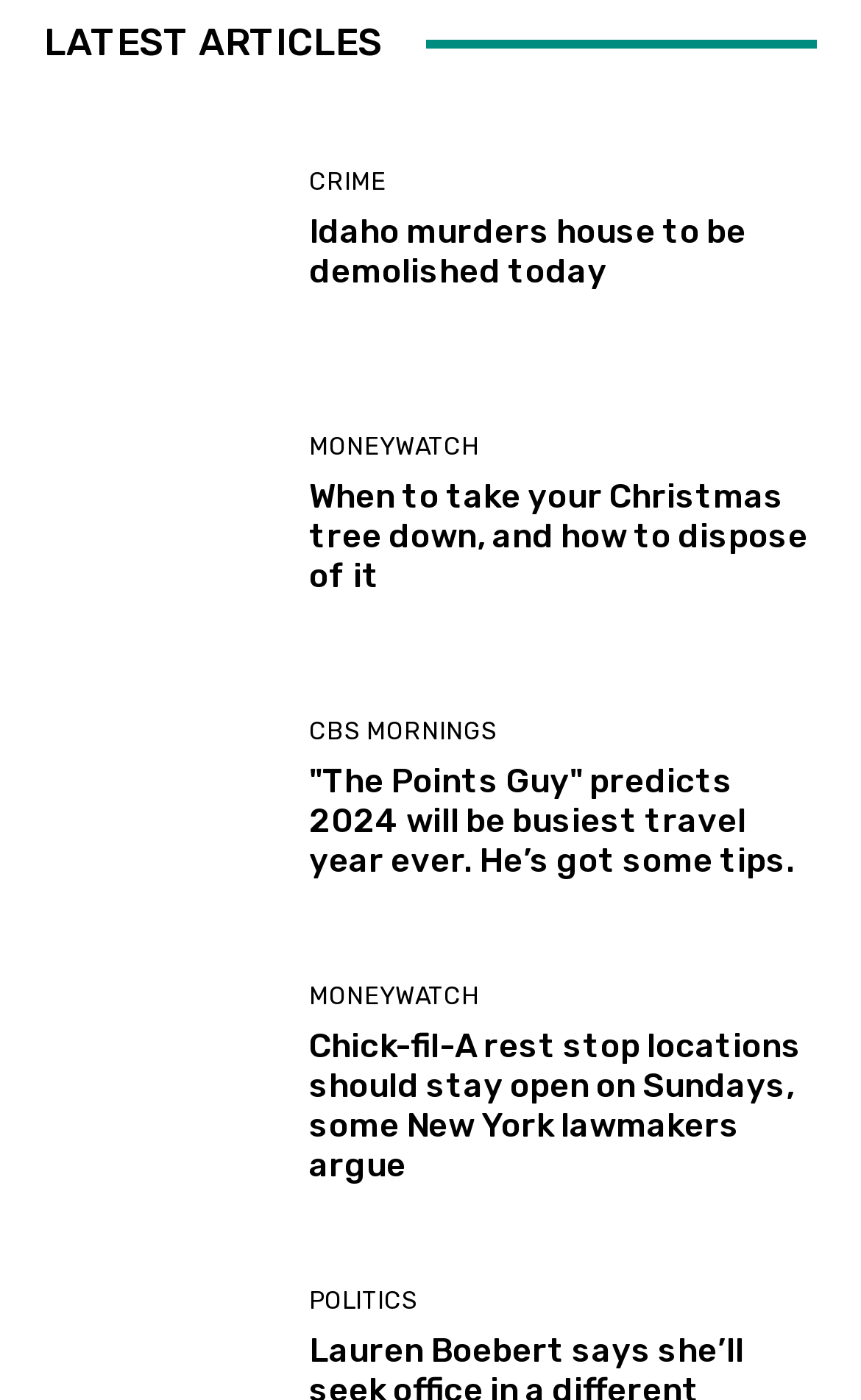Locate the UI element described by crime in the provided webpage screenshot. Return the bounding box coordinates in the format (top-left x, top-left y, bottom-right x, bottom-right y), ensuring all values are between 0 and 1.

[0.359, 0.122, 0.449, 0.139]